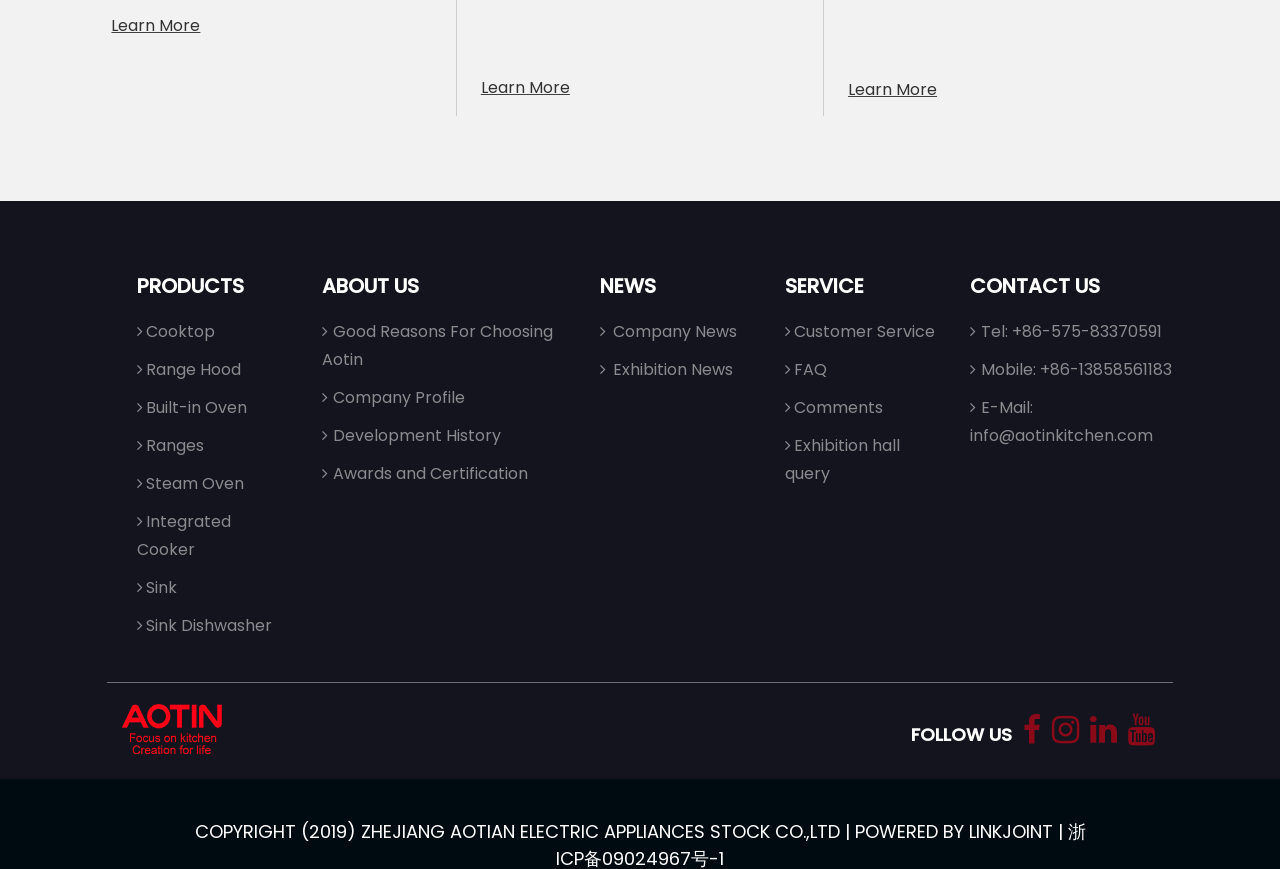Show me the bounding box coordinates of the clickable region to achieve the task as per the instruction: "View the range hood products".

[0.107, 0.412, 0.188, 0.438]